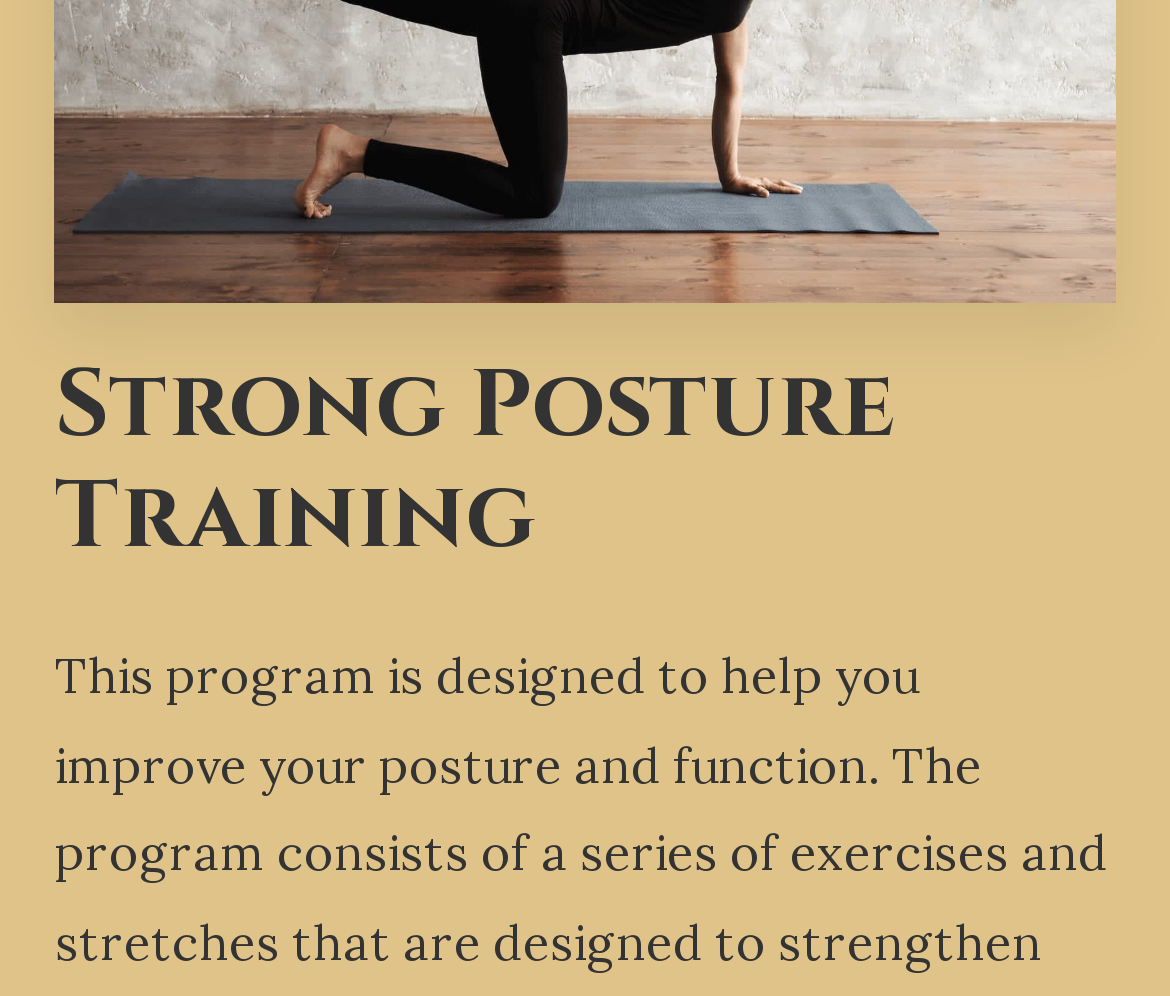Find the bounding box of the element with the following description: "Contact Us". The coordinates must be four float numbers between 0 and 1, formatted as [left, top, right, bottom].

[0.4, 0.065, 0.6, 0.111]